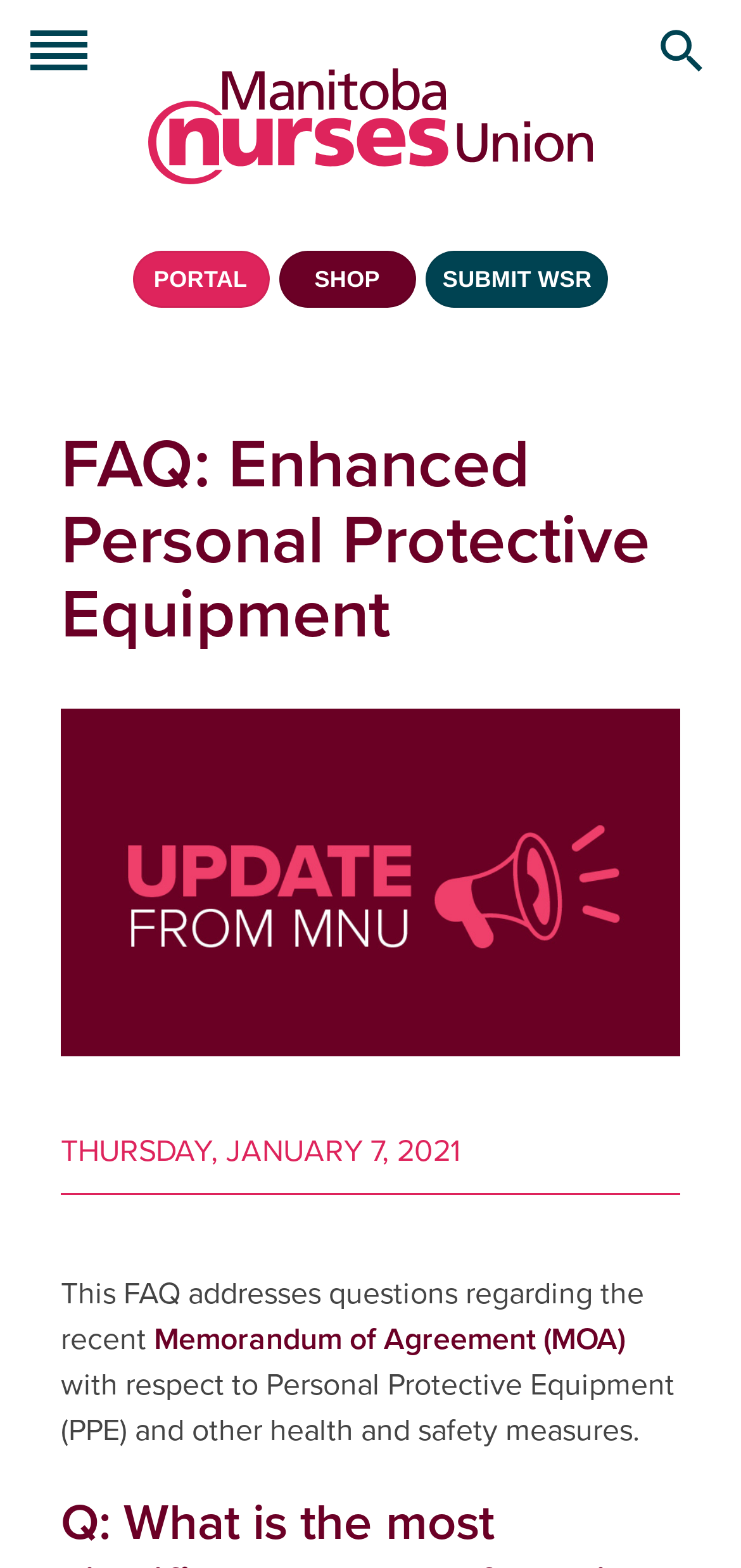Provide the bounding box for the UI element matching this description: "Memorandum of Agreement (MOA)".

[0.208, 0.84, 0.844, 0.868]